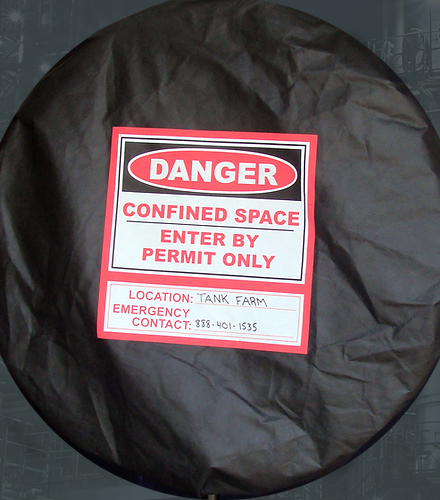What is the purpose of the circular cover?
Refer to the image and provide a concise answer in one word or phrase.

Protect access point